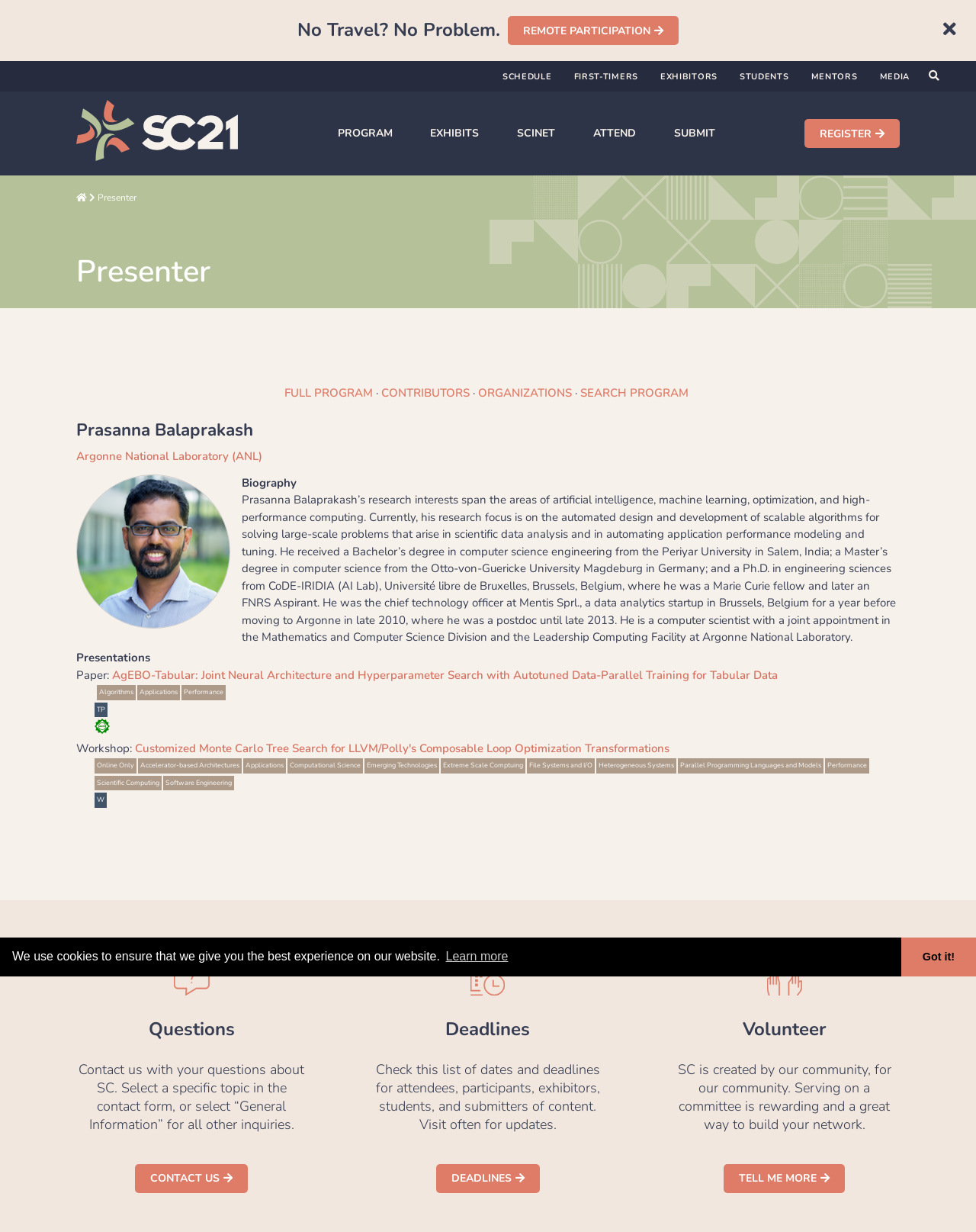Give an in-depth explanation of the webpage layout and content.

The webpage is about a presenter, Prasanna Balaprakash, at an event called SC21. At the top of the page, there is a cookie consent dialog with a message about using cookies to ensure the best experience on the website. Below the dialog, there is a heading that reads "No Travel? No Problem." followed by a link to "REMOTE PARTICIPATION" and a close button.

On the top navigation bar, there are several links to different sections, including "SCHEDULE", "FIRST-TIMERS", "EXHIBITORS", "STUDENTS", "MENTORS", "MEDIA", and "PROGRAM". There is also a search icon and a link to "REGISTER" with an arrow icon.

The main content of the page is about the presenter, Prasanna Balaprakash. There is a heading with his name, followed by a link to "FULL PROGRAM" and "CONTRIBUTORS". Below that, there is a brief biography of the presenter, including his research interests and background. There is also an image and a link to his organization, Argonne National Laboratory.

The page then lists the presenter's presentations, including a paper titled "AgEBO-Tabular: Joint Neural Architecture and Hyperparameter Search with Autotuned Data-Parallel Training for Tabular Data" and a workshop titled "Customized Monte Carlo Tree Search for LLVM/Polly's Composable Loop Optimization Transformations". Each presentation has several tags, including "Algorithms", "Applications", "Performance", and more.

At the bottom of the page, there are three sections: "Questions", "Deadlines", and "Volunteer". Each section has a heading, a brief description, and a link to more information. There are also icons and images throughout the page, including a "Back To Top Button" at the very bottom.